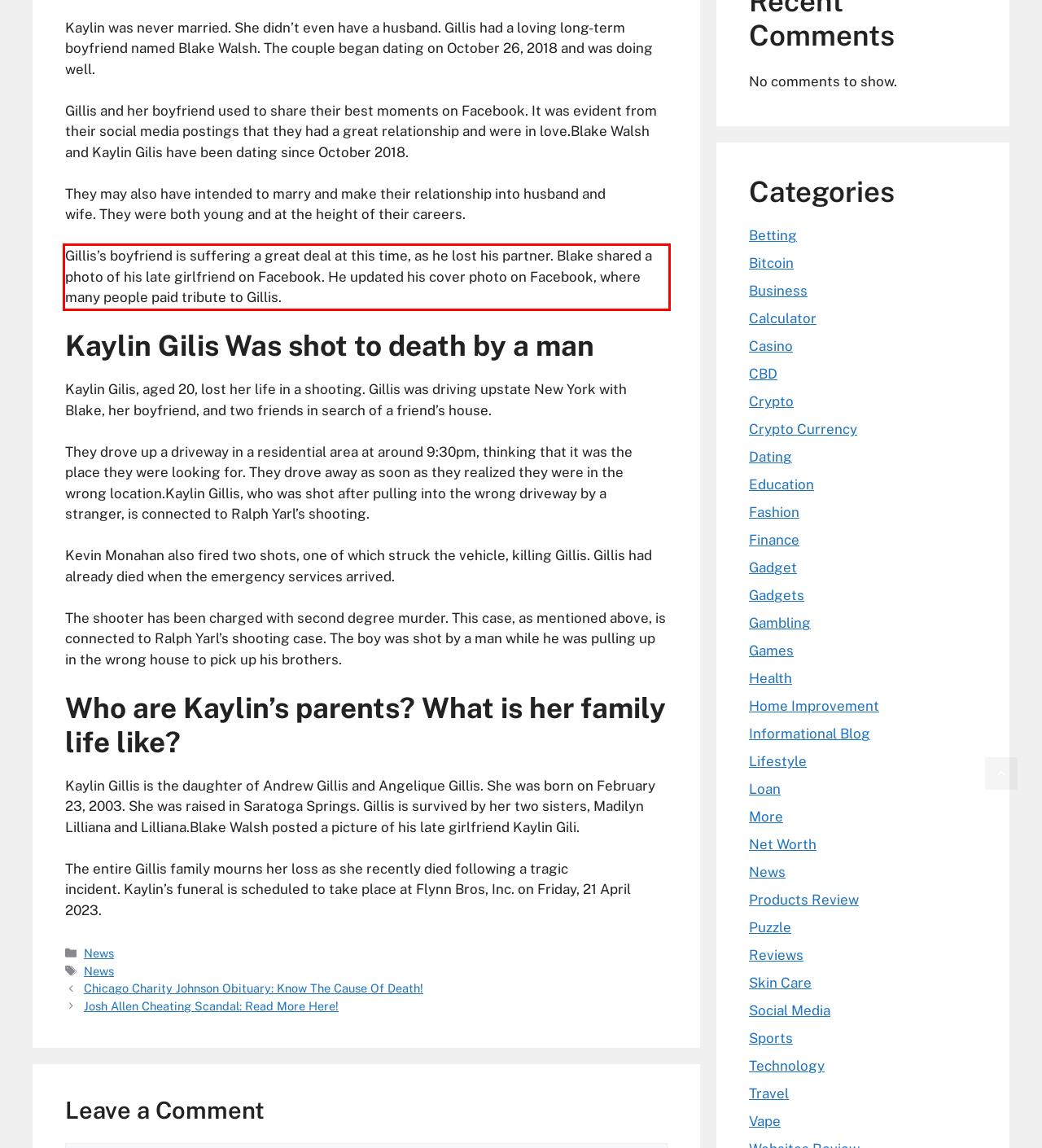Please recognize and transcribe the text located inside the red bounding box in the webpage image.

Gillis’s boyfriend is suffering a great deal at this time, as he lost his partner. Blake shared a photo of his late girlfriend on Facebook. He updated his cover photo on Facebook, where many people paid tribute to Gillis.